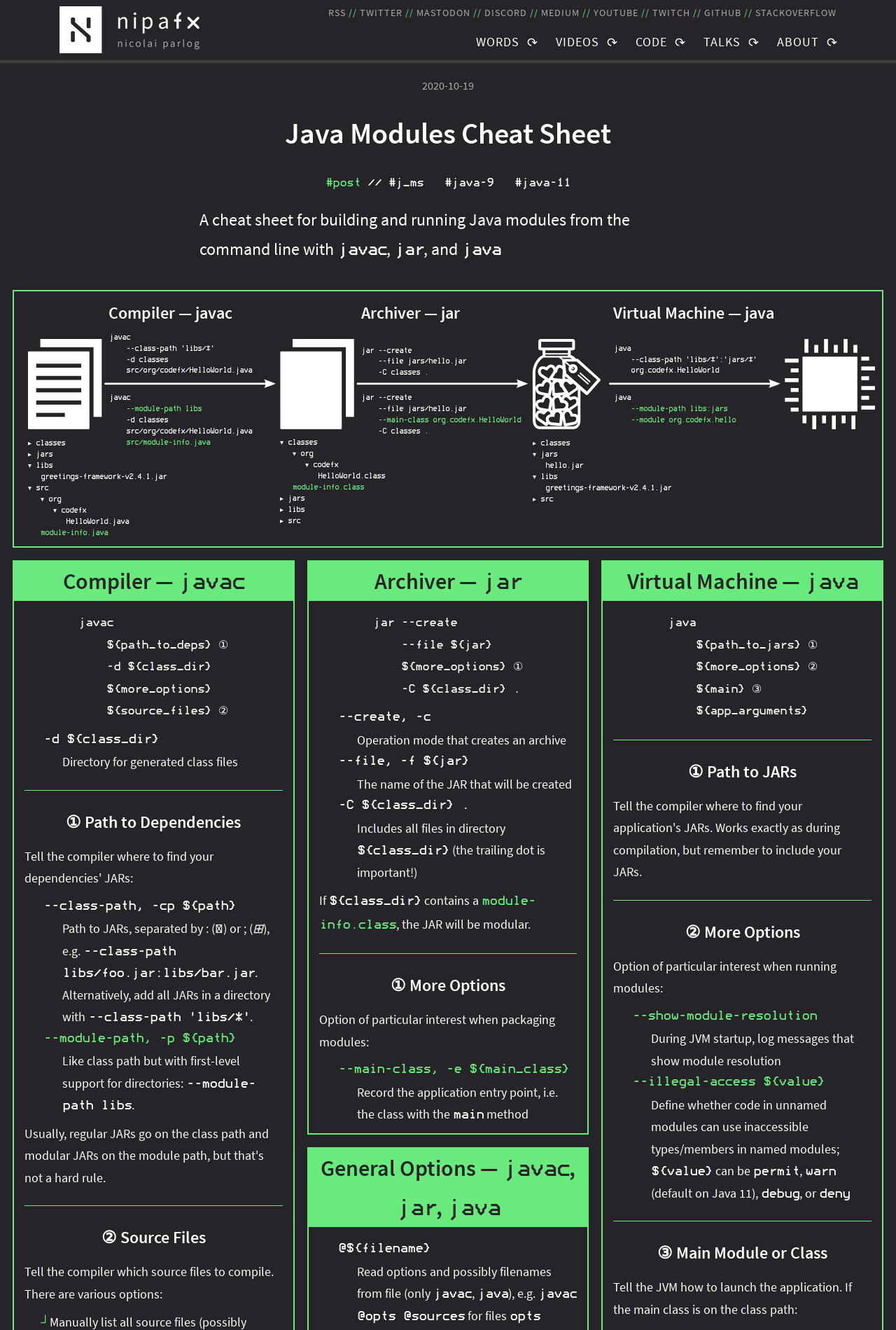Answer the question using only one word or a concise phrase: How many links are in the top navigation bar?

9